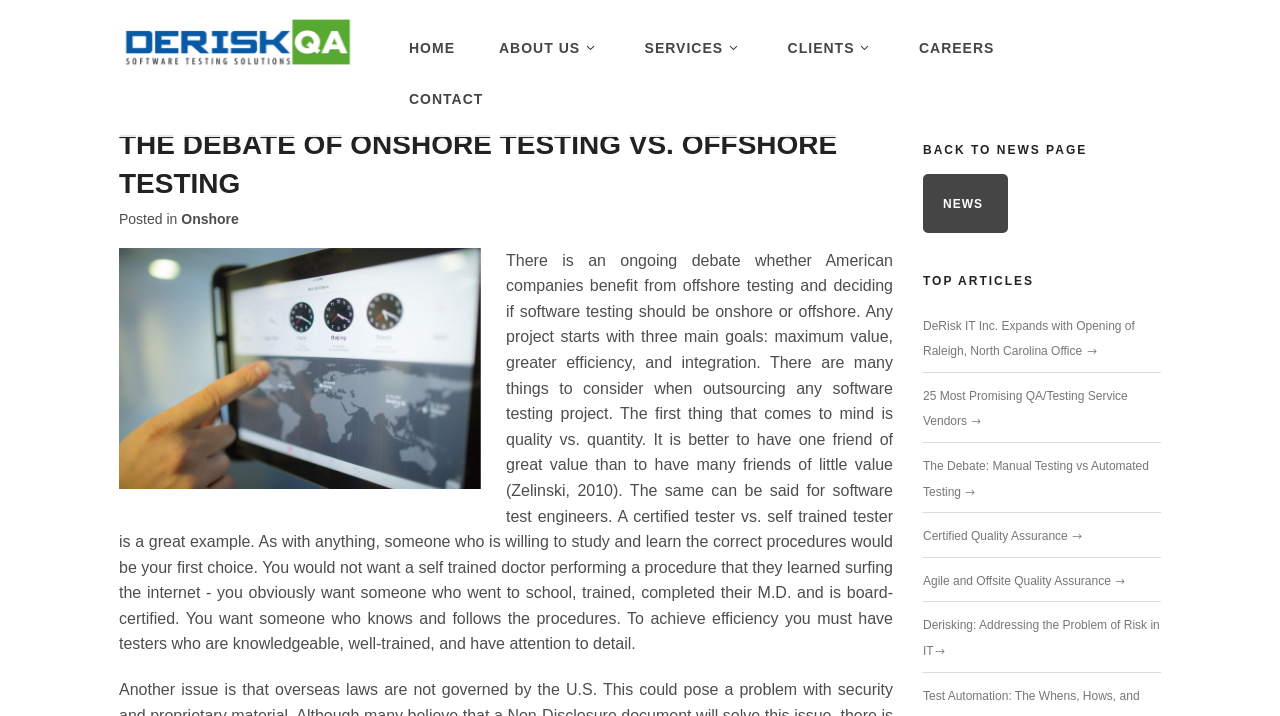Find the bounding box coordinates of the clickable region needed to perform the following instruction: "Check the 'NEWS' page". The coordinates should be provided as four float numbers between 0 and 1, i.e., [left, top, right, bottom].

[0.407, 0.544, 0.443, 0.575]